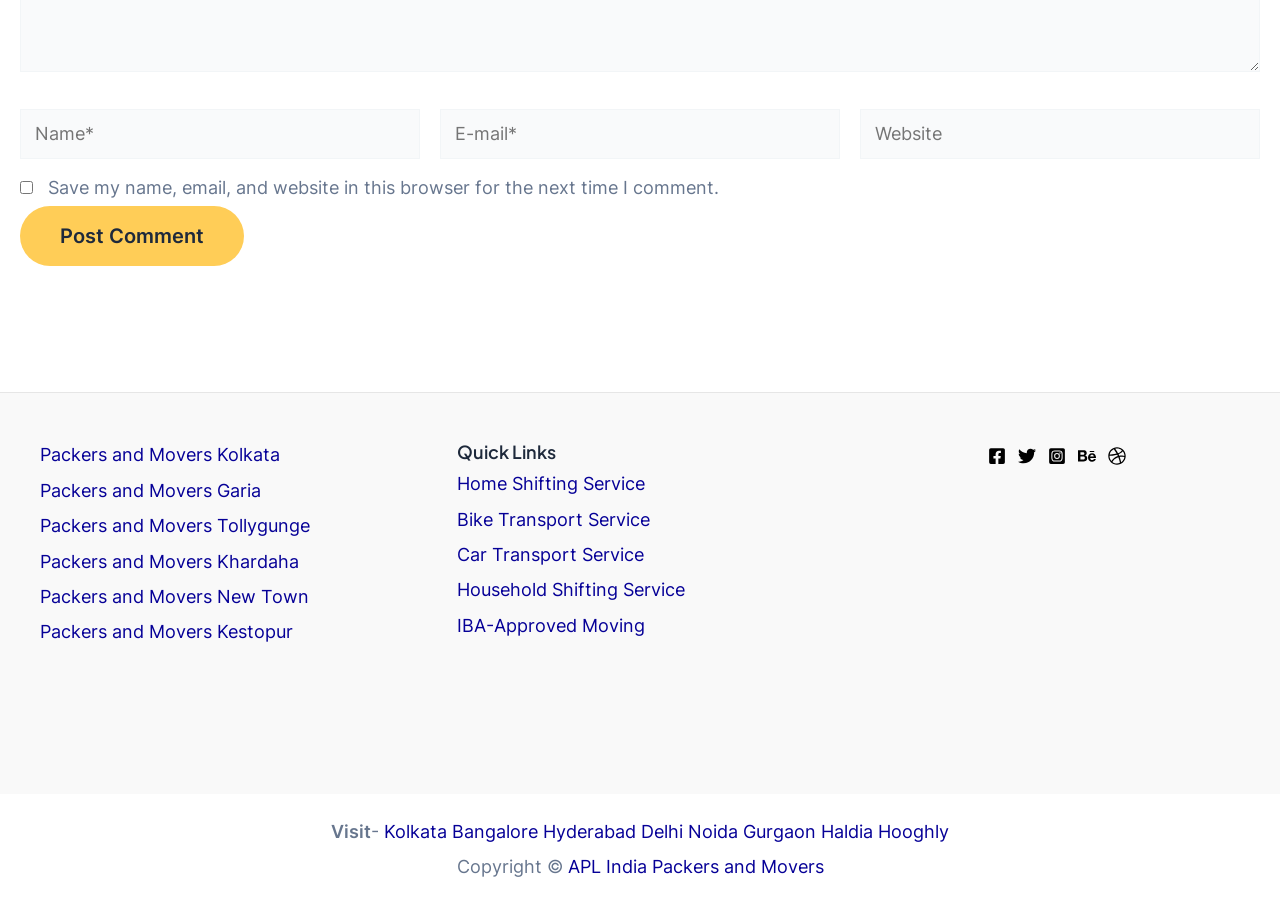What is the name of the company?
Please give a detailed and thorough answer to the question, covering all relevant points.

The copyright notice at the bottom of the webpage mentions 'APL India Packers and Movers', which suggests that this is the name of the company.